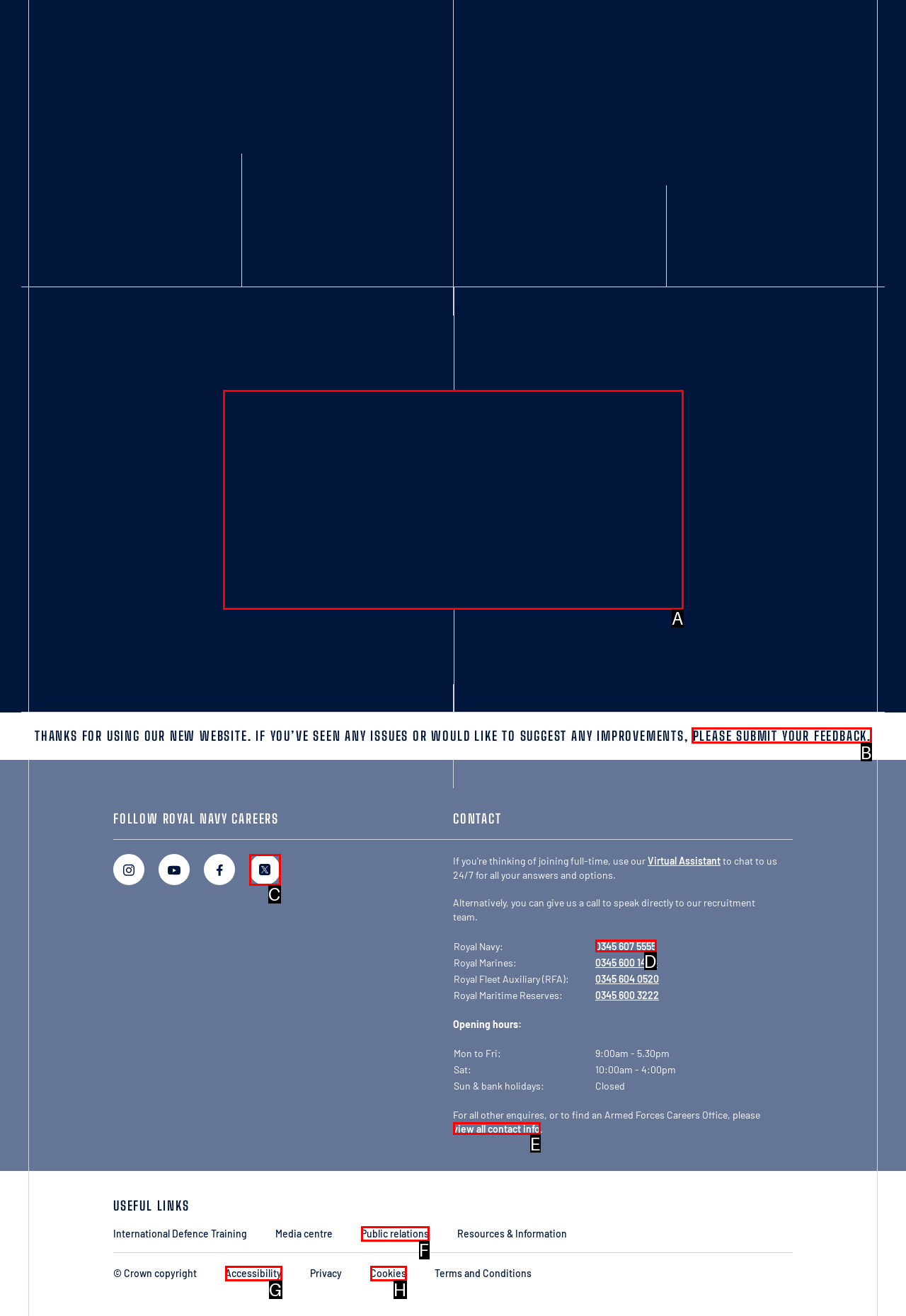Determine which HTML element to click for this task: Submit your feedback Provide the letter of the selected choice.

B